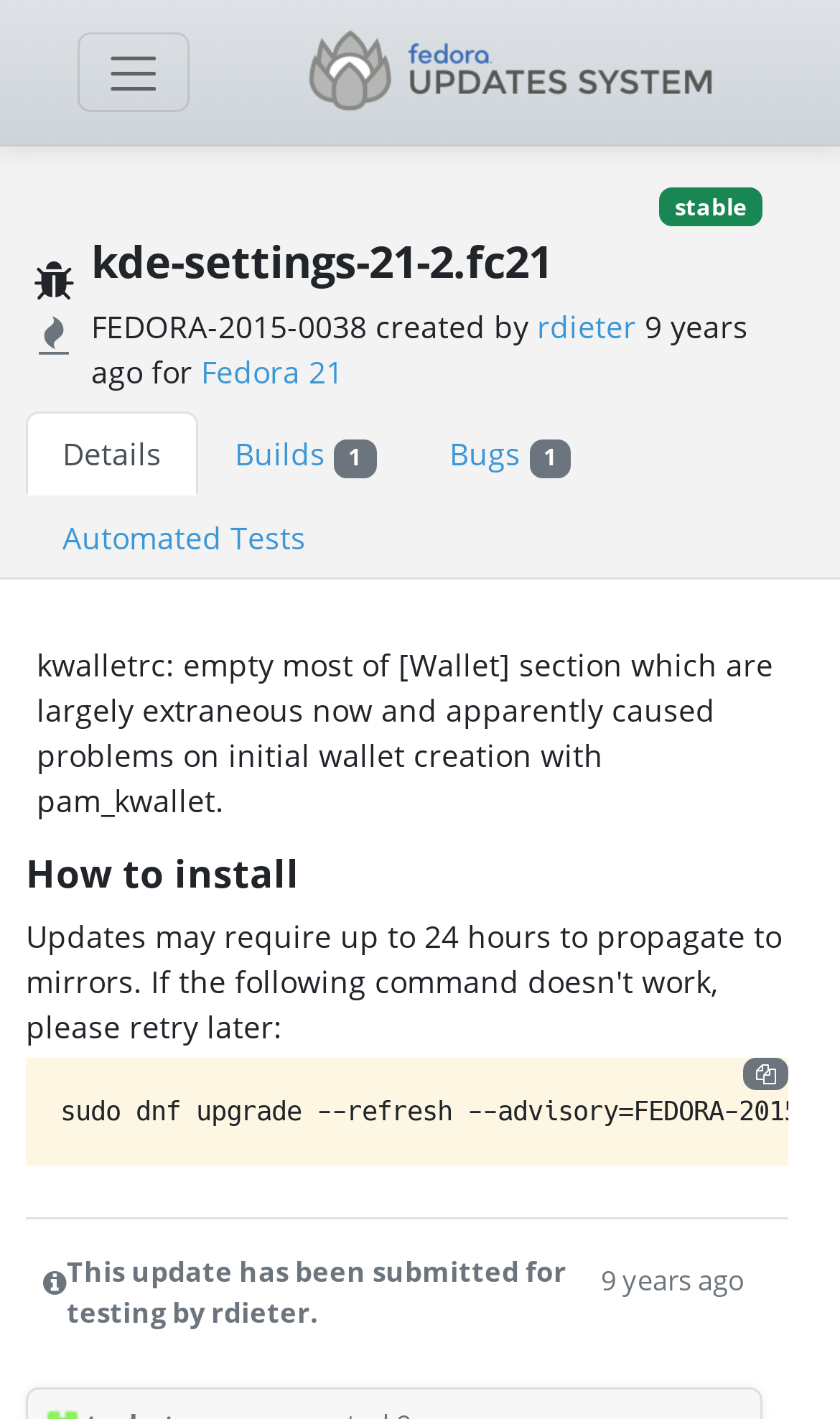Answer the question in a single word or phrase:
What is the name of the update?

kde-settings-21-2.fc21